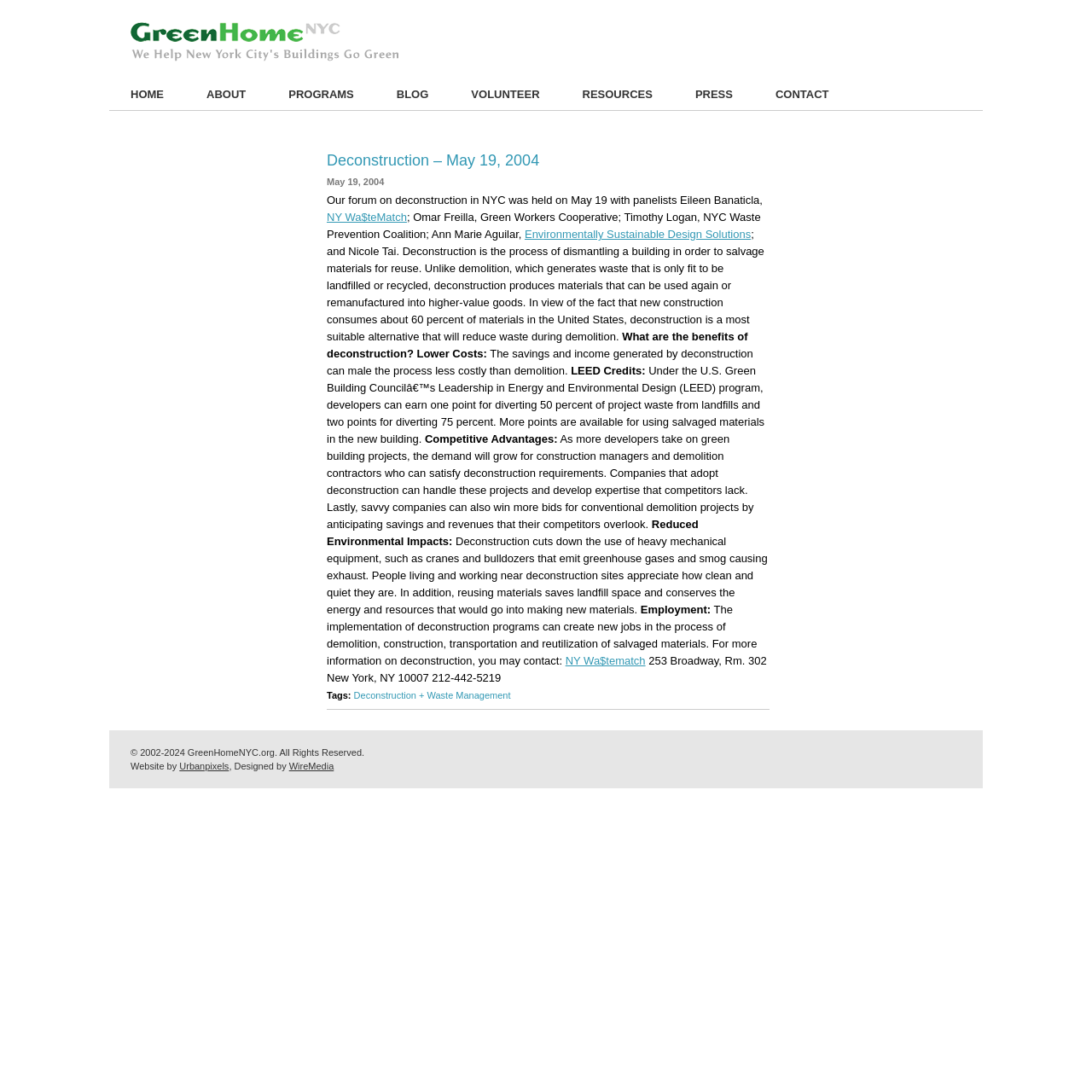Identify the bounding box coordinates of the clickable region required to complete the instruction: "Read about Deconstruction – May 19, 2004". The coordinates should be given as four float numbers within the range of 0 and 1, i.e., [left, top, right, bottom].

[0.299, 0.139, 0.705, 0.155]